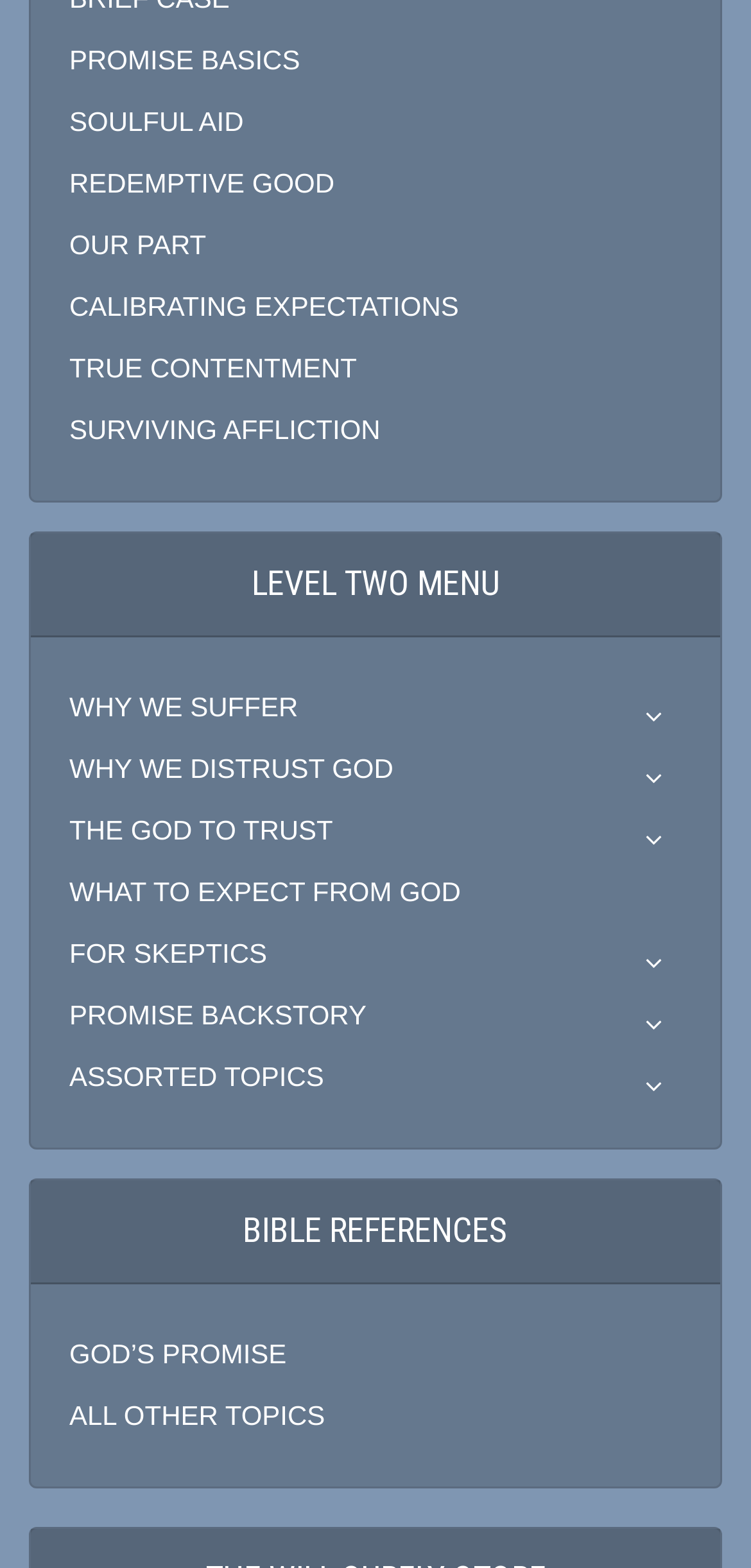Please specify the bounding box coordinates in the format (top-left x, top-left y, bottom-right x, bottom-right y), with all values as floating point numbers between 0 and 1. Identify the bounding box of the UI element described by: Anti-Terrorism Solution

None